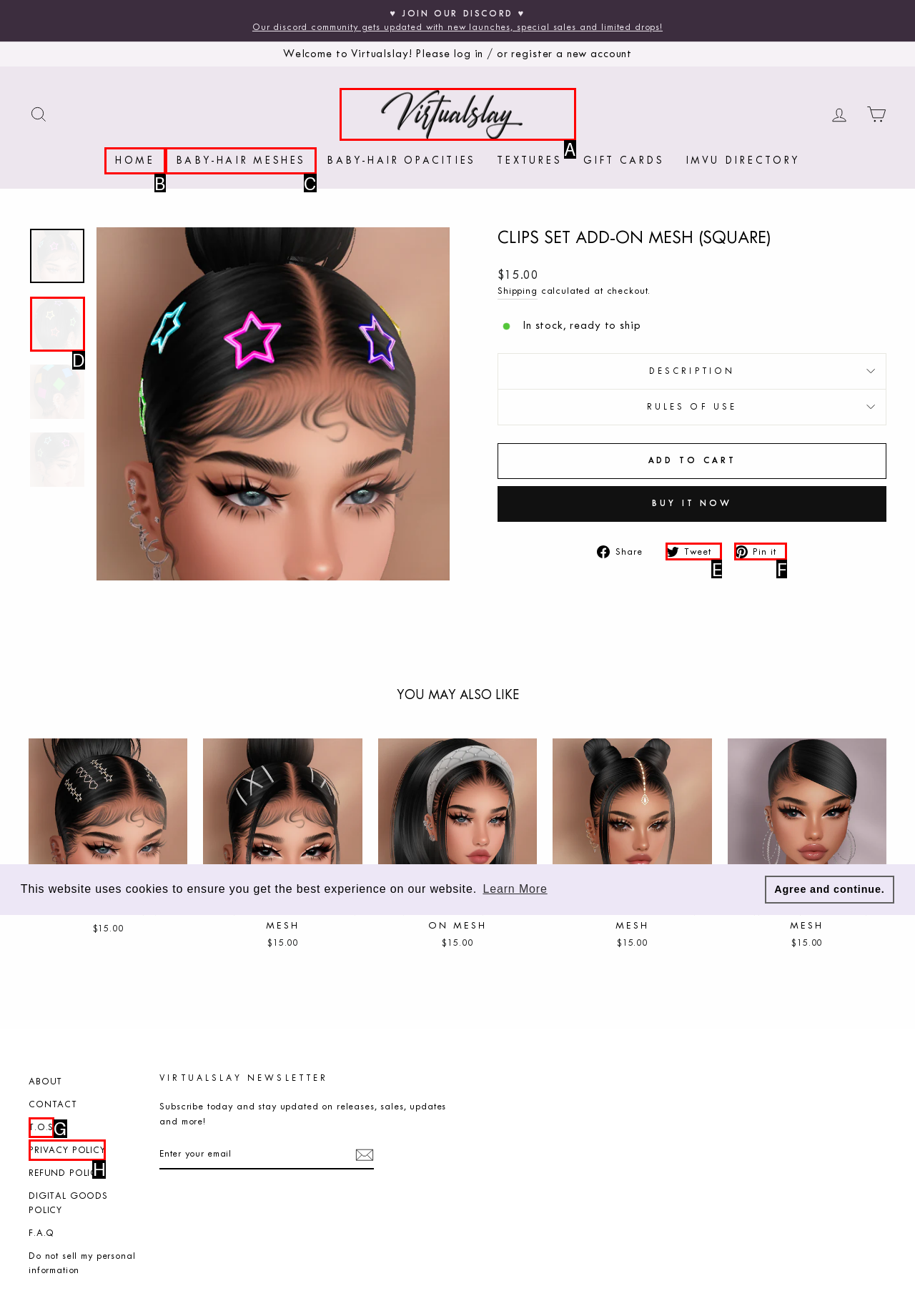Choose the option that best matches the element: value="Submit"
Respond with the letter of the correct option.

None